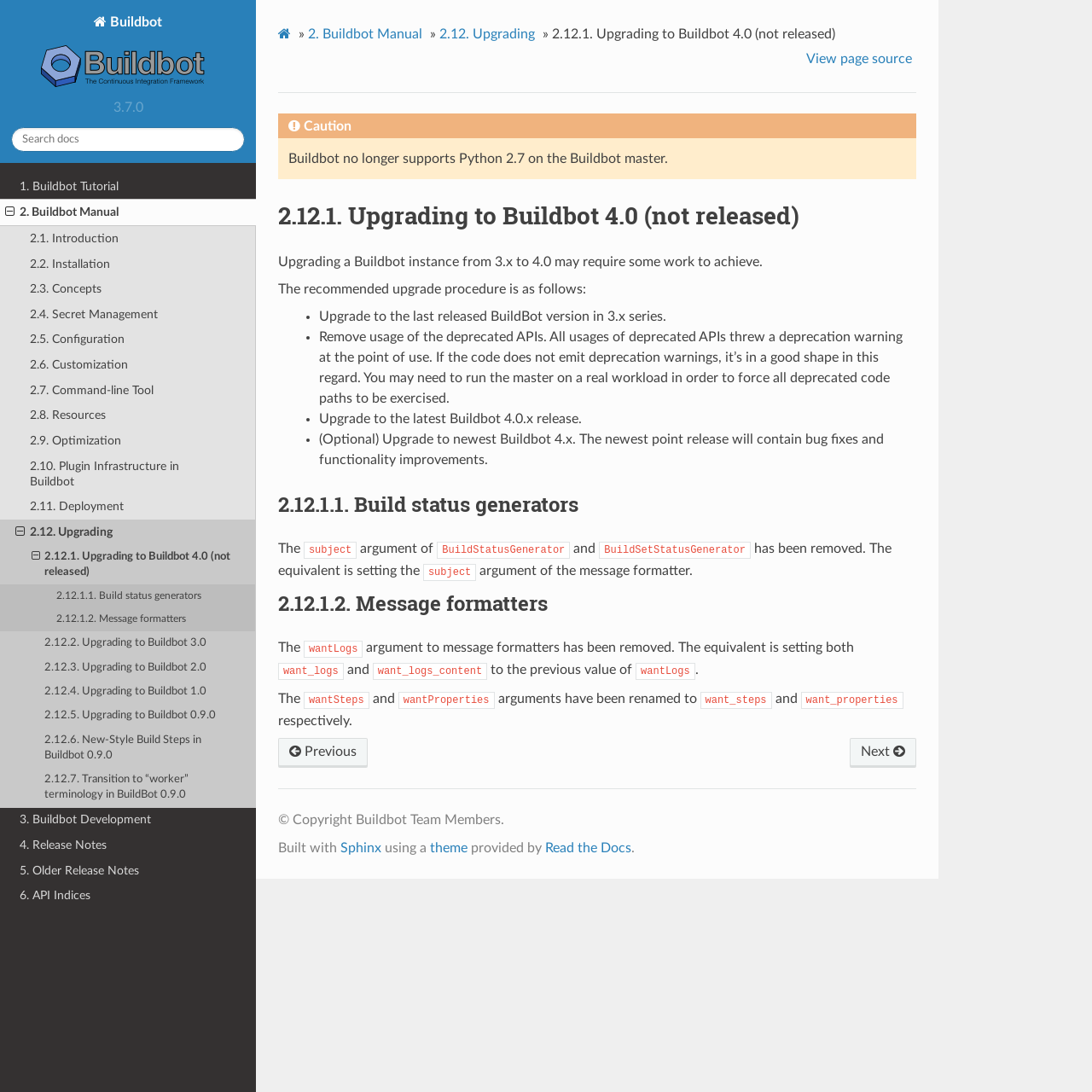Find the bounding box coordinates of the element to click in order to complete the given instruction: "Click on 2.12. Upgrading."

[0.402, 0.02, 0.494, 0.043]